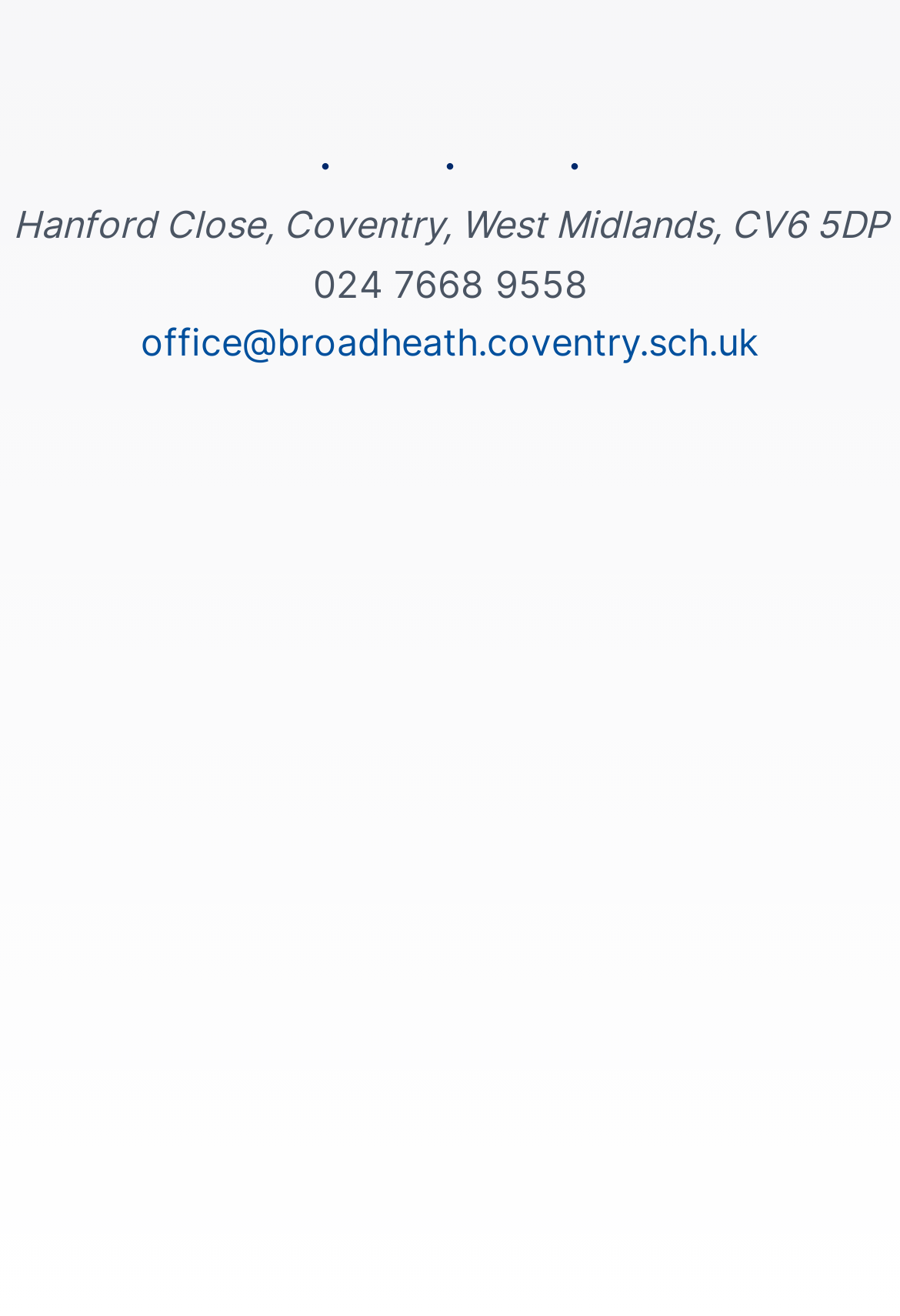Locate the bounding box for the described UI element: "office@broadheath.coventry.sch.uk". Ensure the coordinates are four float numbers between 0 and 1, formatted as [left, top, right, bottom].

[0.156, 0.243, 0.844, 0.278]